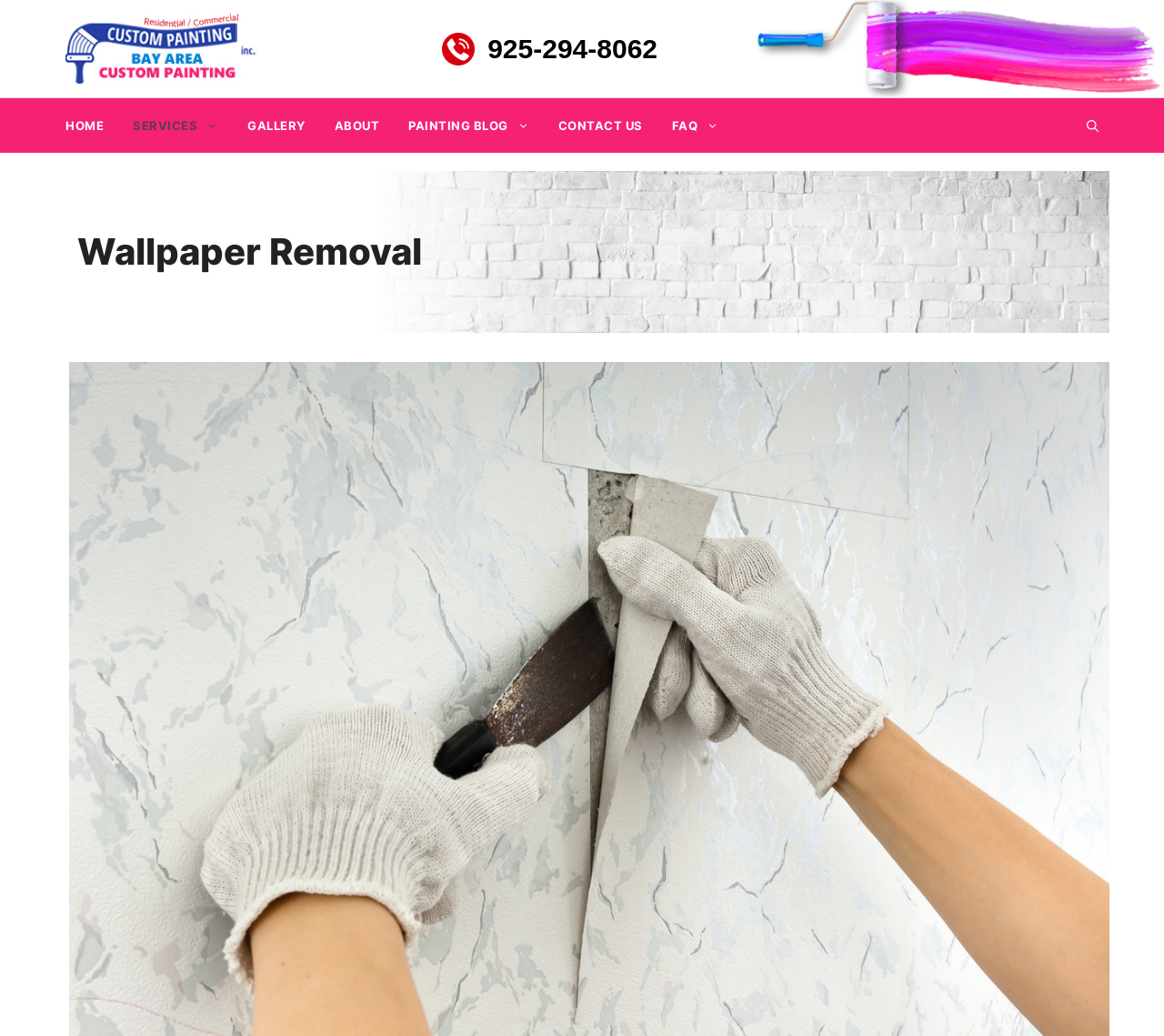Identify the bounding box coordinates for the UI element that matches this description: "Painting Blog".

[0.338, 0.095, 0.467, 0.148]